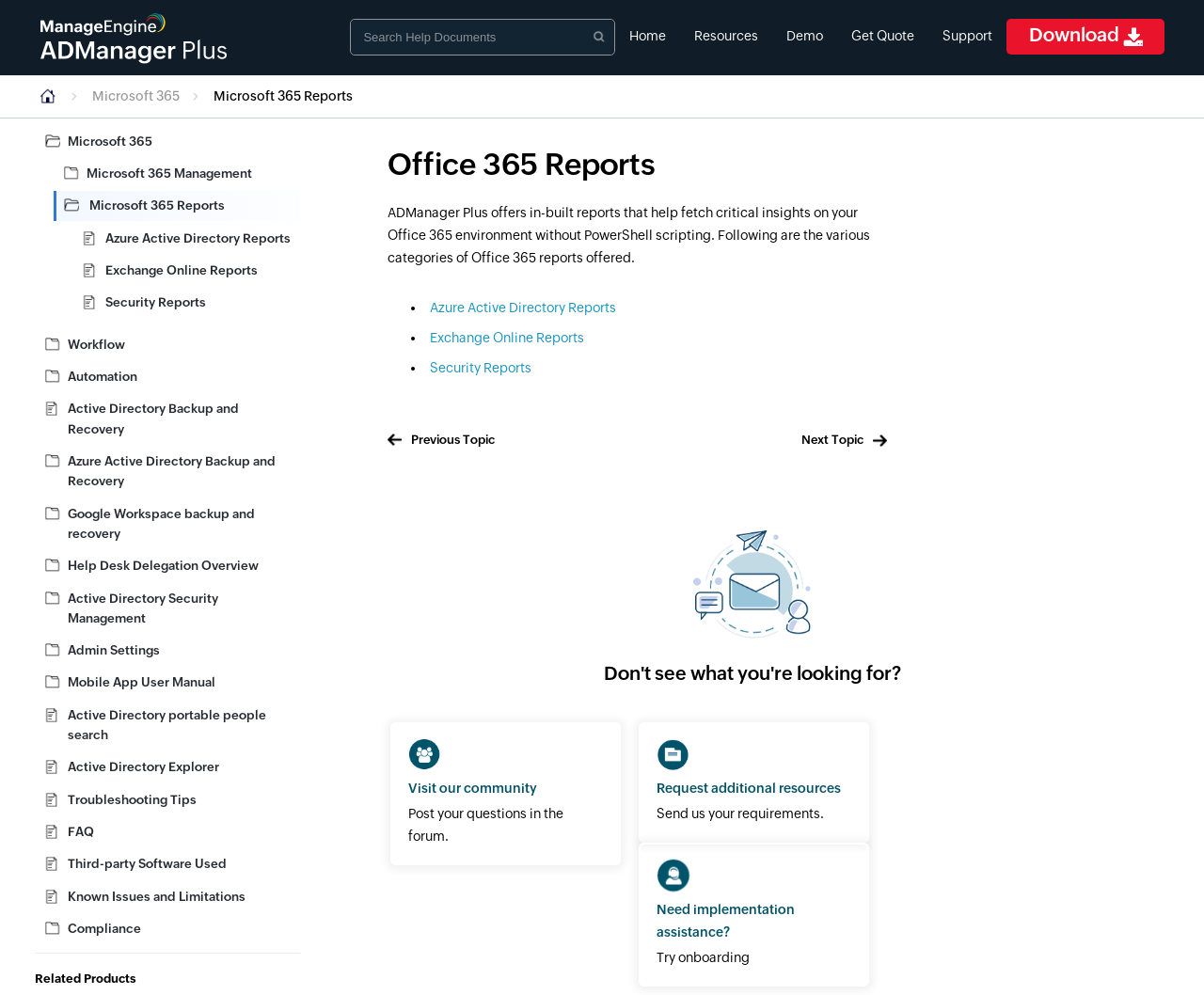Kindly provide the bounding box coordinates of the section you need to click on to fulfill the given instruction: "Get a quote".

[0.696, 0.0, 0.771, 0.076]